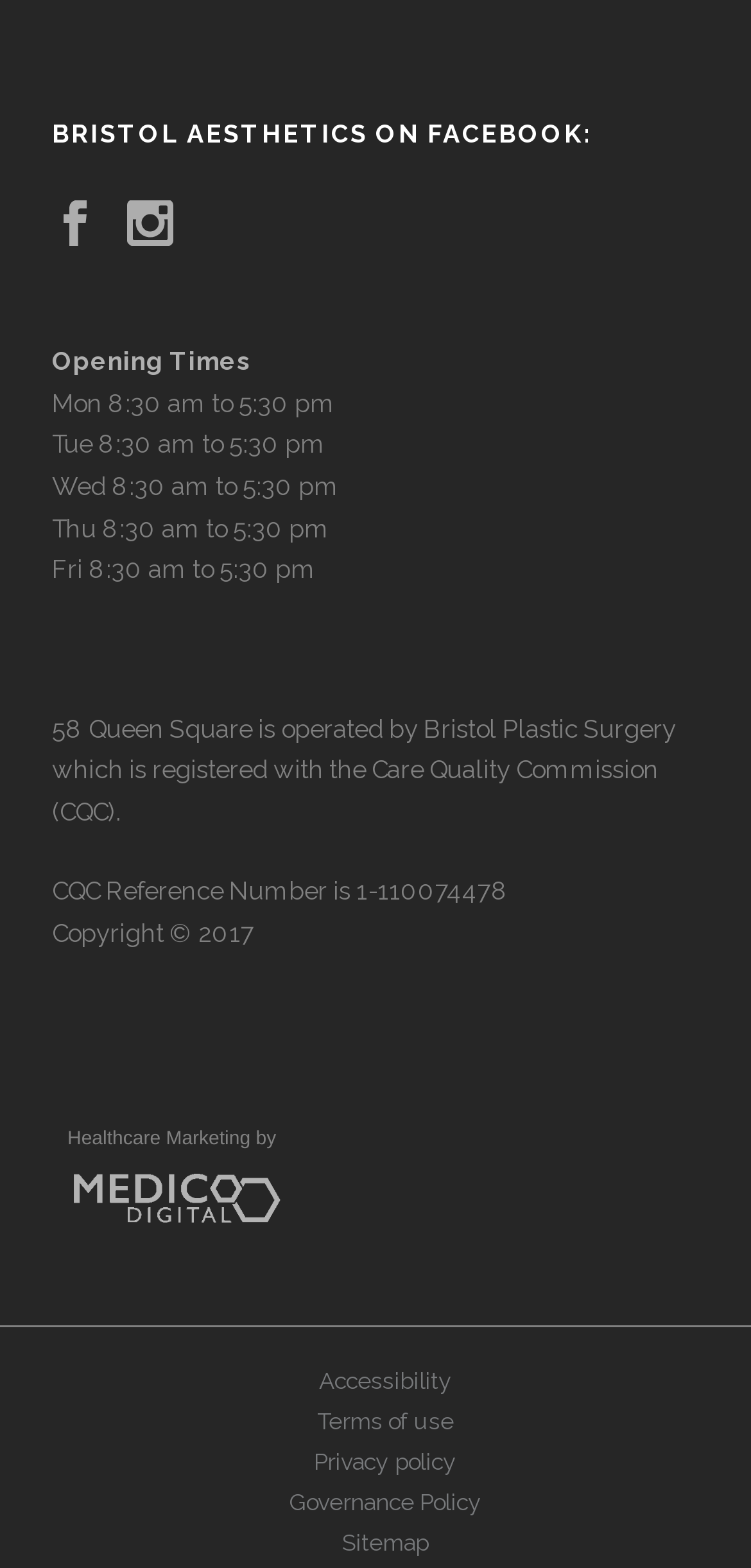Locate the UI element described by alt="Remote Support Software by SimpleHelp" in the provided webpage screenshot. Return the bounding box coordinates in the format (top-left x, top-left y, bottom-right x, bottom-right y), ensuring all values are between 0 and 1.

None